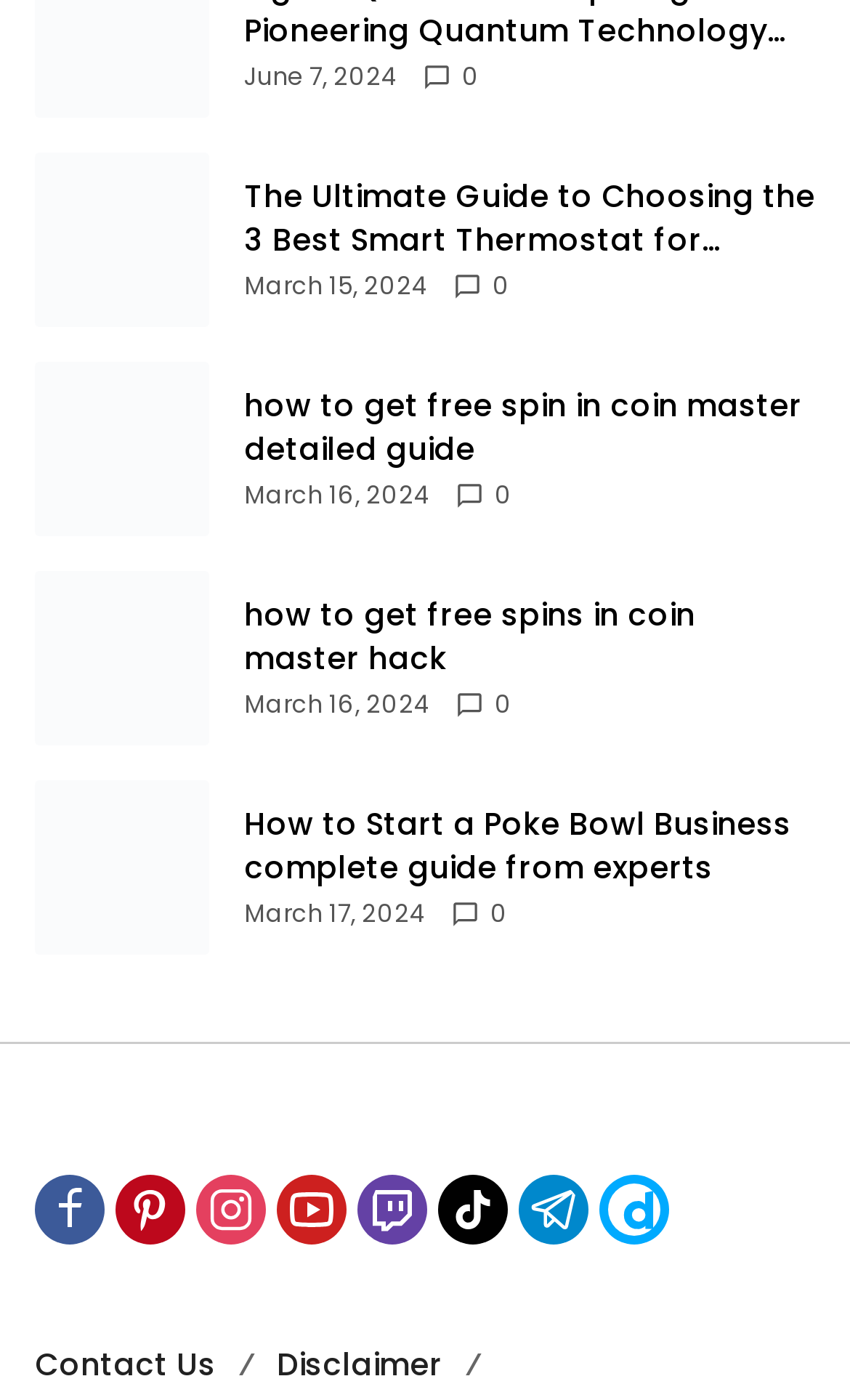Find the bounding box coordinates for the element described here: "title="Pinterest"".

[0.136, 0.839, 0.218, 0.888]